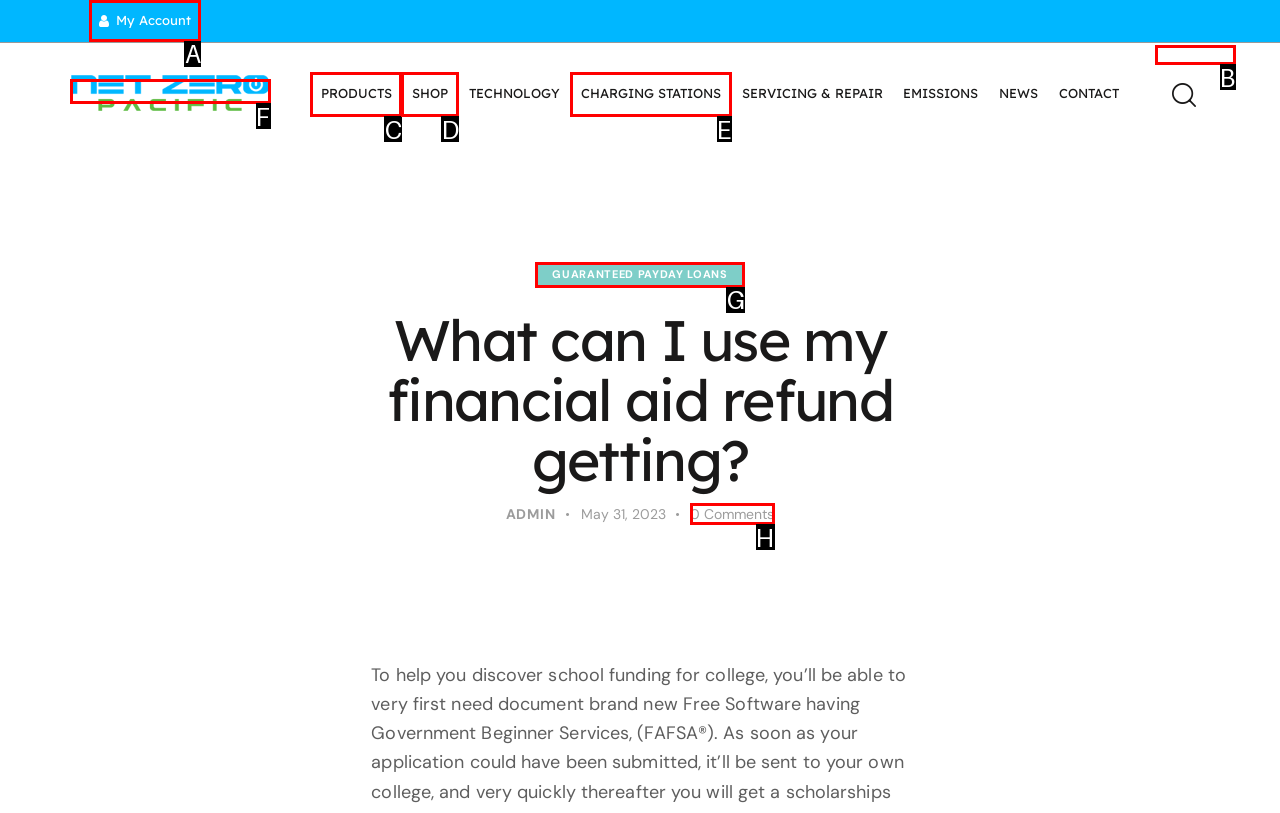Which UI element's letter should be clicked to achieve the task: go to my account
Provide the letter of the correct choice directly.

A